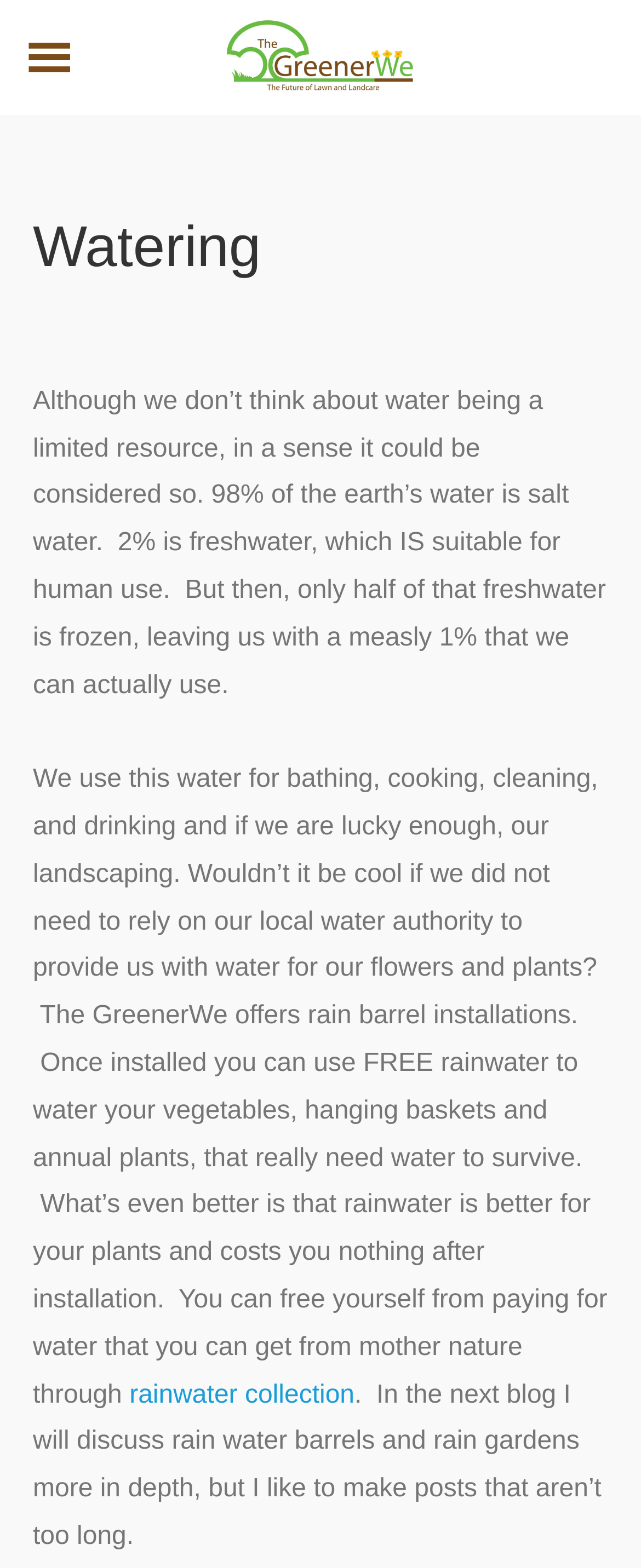Please provide a comprehensive answer to the question below using the information from the image: What will be discussed in the next blog post?

The text states that 'In the next blog I will discuss rain water barrels and rain gardens more in depth...' Therefore, the answer is rain water barrels and rain gardens.